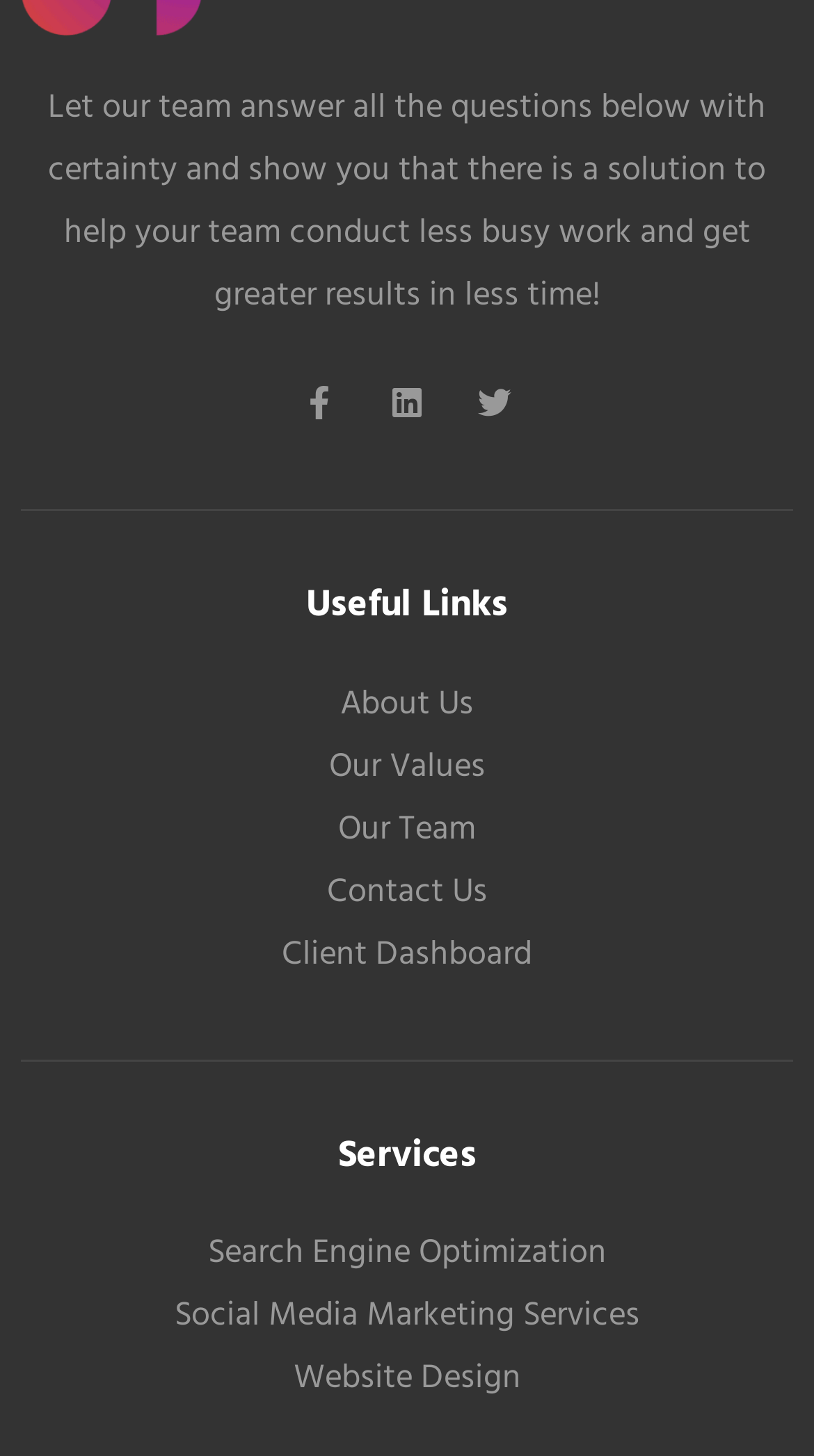Provide the bounding box coordinates of the HTML element this sentence describes: "About Us". The bounding box coordinates consist of four float numbers between 0 and 1, i.e., [left, top, right, bottom].

[0.026, 0.462, 0.974, 0.505]